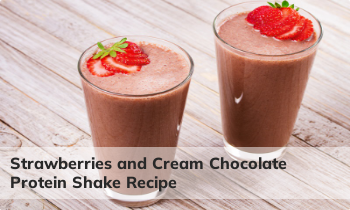Analyze the image and describe all key details you can observe.

Indulge in a delightful treat with this refreshing **Strawberries and Cream Chocolate Protein Shake Recipe**. The image displays two tall glasses filled with a creamy, chocolatey shake topped with fresh strawberries, offering a perfect balance of rich and fruity flavors. Set against a rustic wooden backdrop, this protein-packed beverage is not only nutritious but also a delectable way to satisfy your sweet cravings. Ideal for post-workout recovery or a mid-day snack, this shake is a delicious part of any healthy eating plan. Explore the link to discover the full recipe and enjoy making this energizing drink at home!